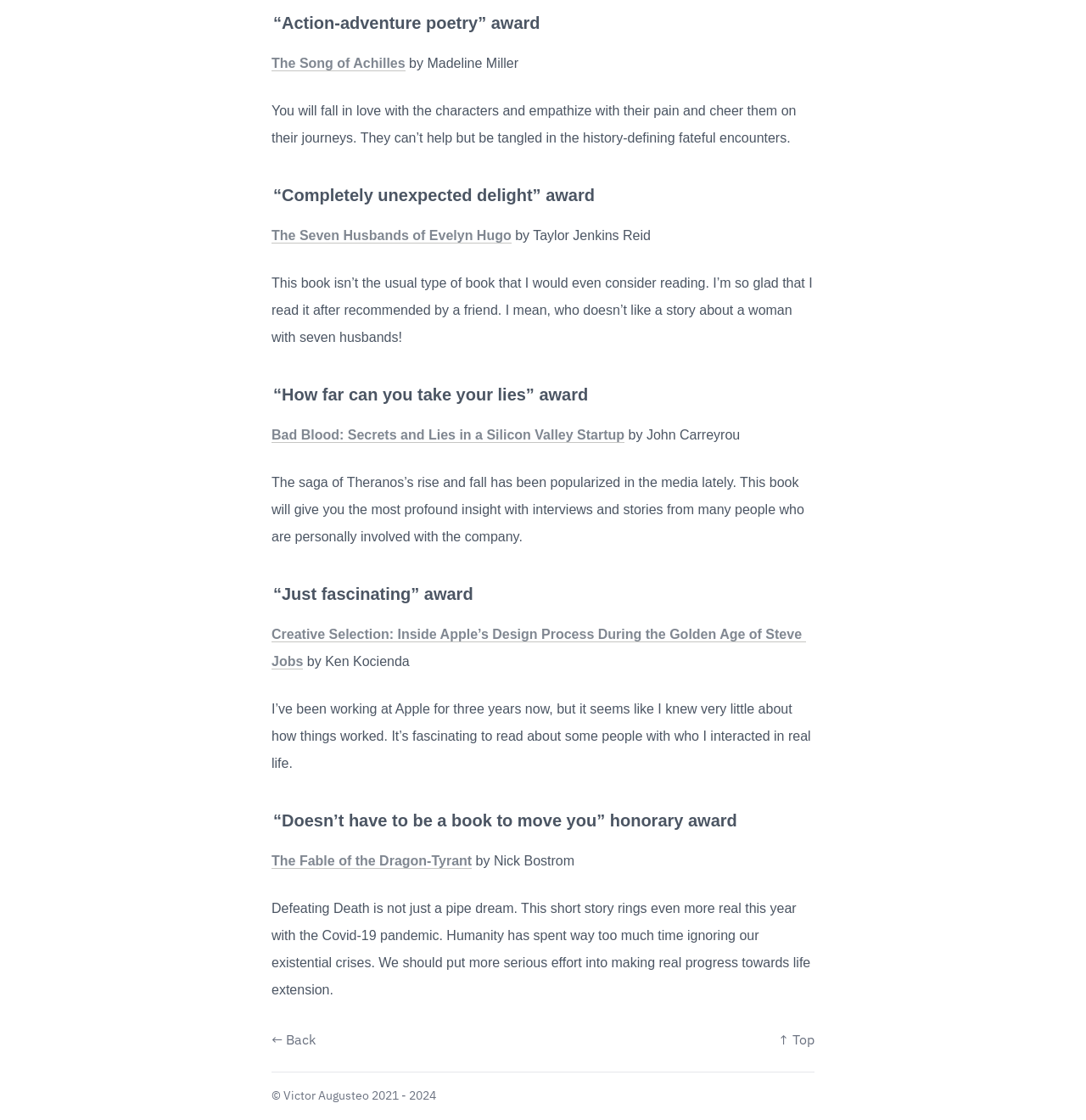Indicate the bounding box coordinates of the clickable region to achieve the following instruction: "Go back to the previous page."

[0.25, 0.92, 0.291, 0.938]